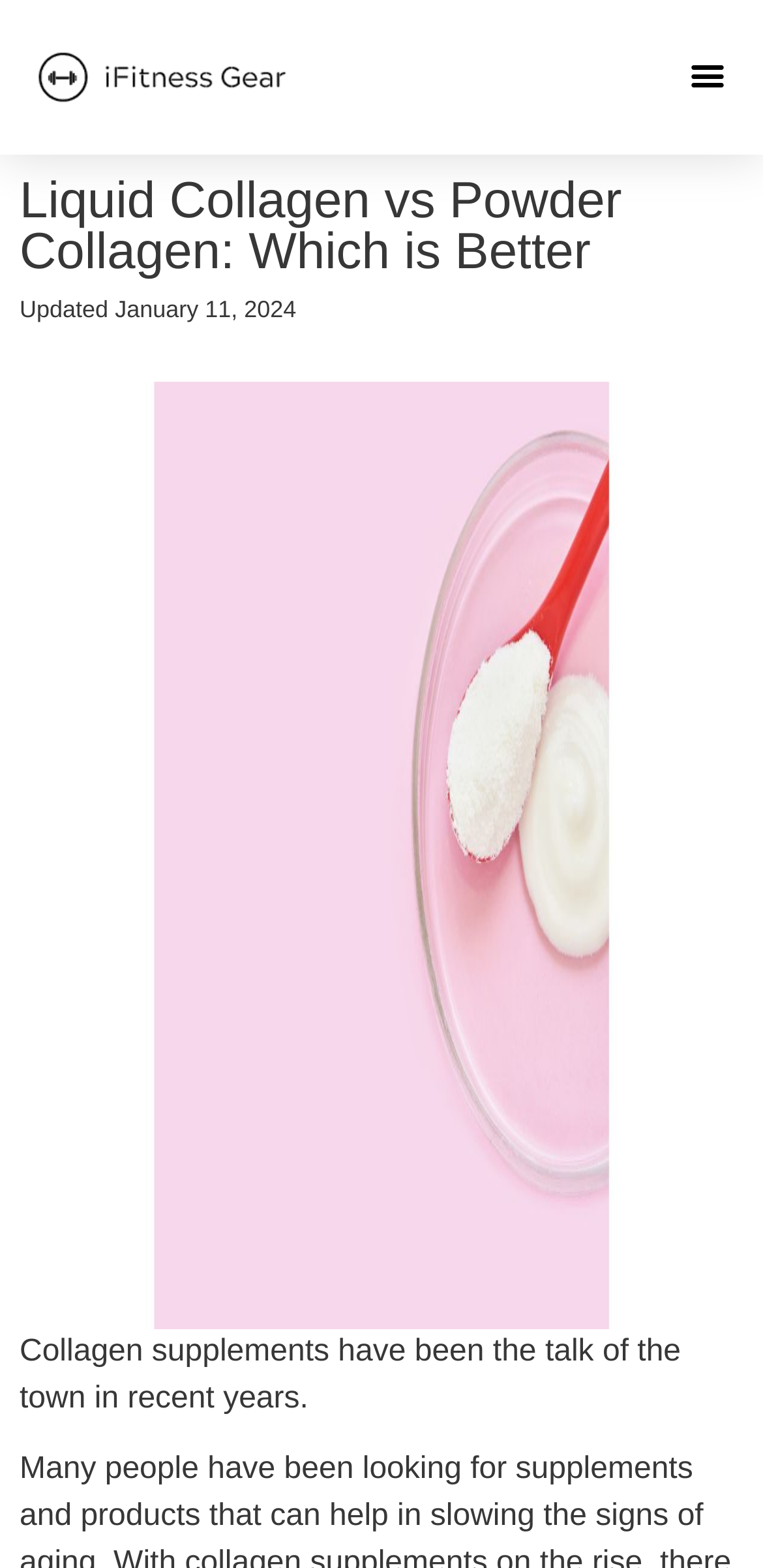Provide the bounding box coordinates of the HTML element described by the text: "Disclaimer". The coordinates should be in the format [left, top, right, bottom] with values between 0 and 1.

None